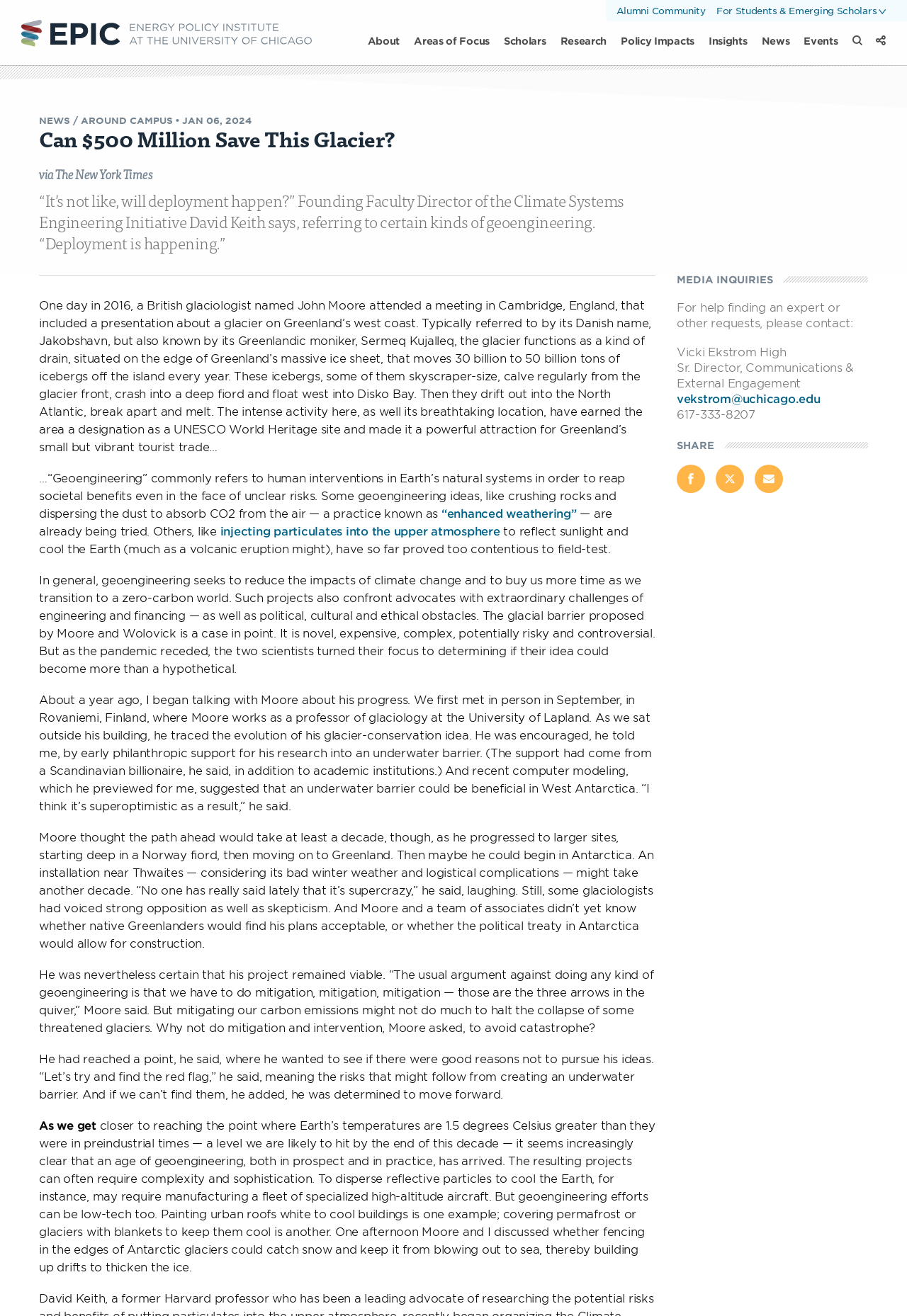What is the name of the university where John Moore works as a professor of glaciology? Please answer the question using a single word or phrase based on the image.

University of Lapland